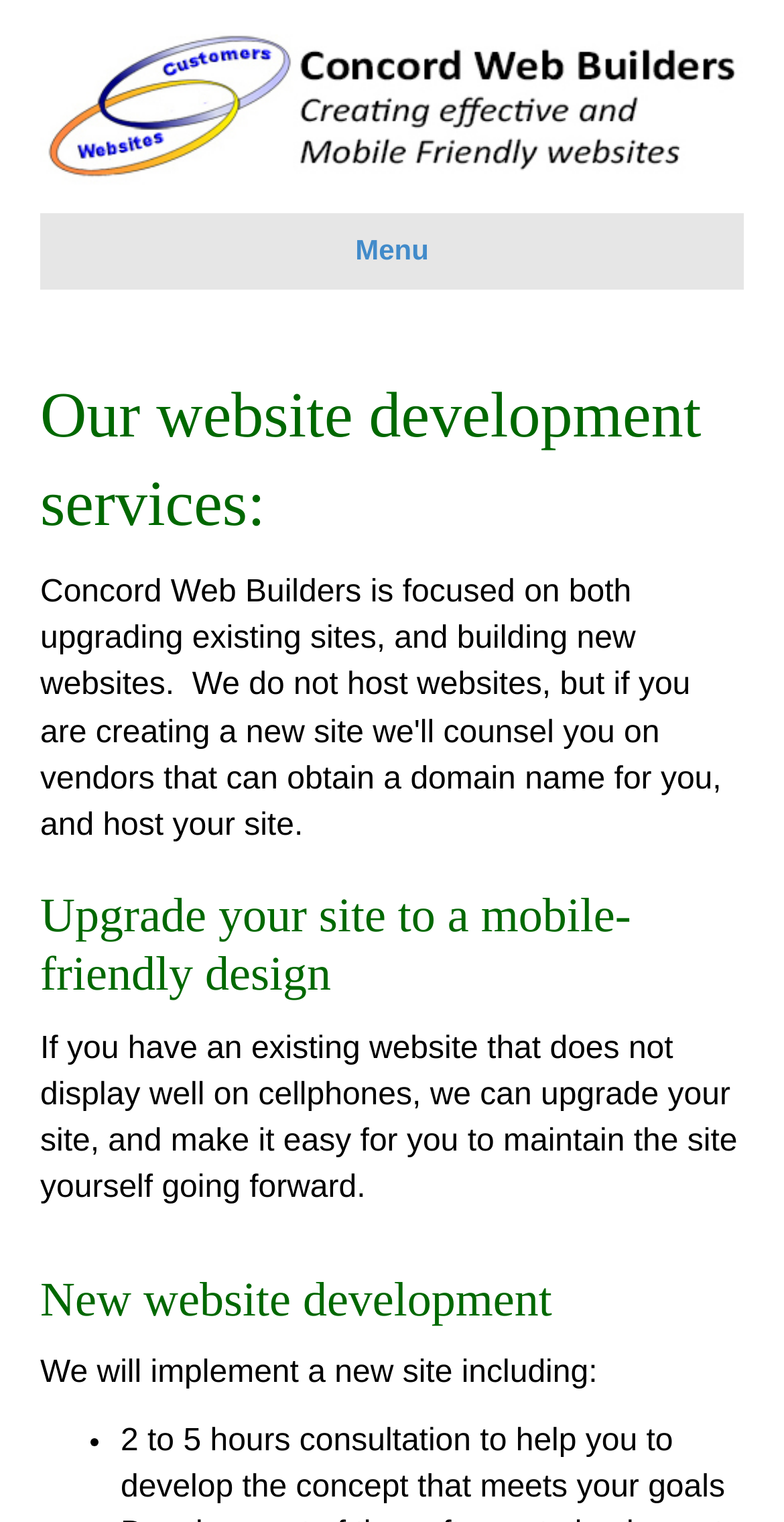What is the company name?
Provide a well-explained and detailed answer to the question.

The company name is obtained from the link and image at the top of the webpage, which has the text 'Concord Web Builders'.